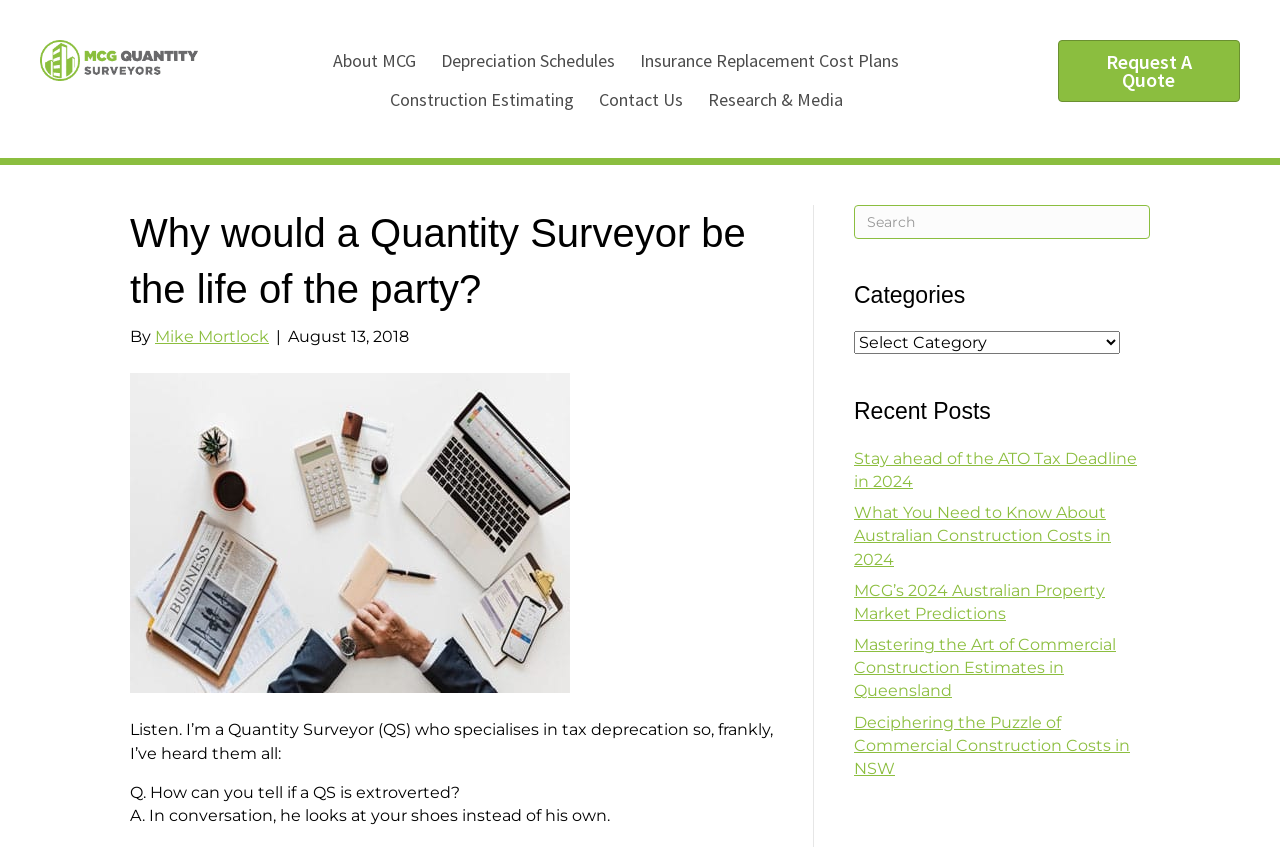Specify the bounding box coordinates of the region I need to click to perform the following instruction: "Search for something". The coordinates must be four float numbers in the range of 0 to 1, i.e., [left, top, right, bottom].

[0.667, 0.242, 0.898, 0.282]